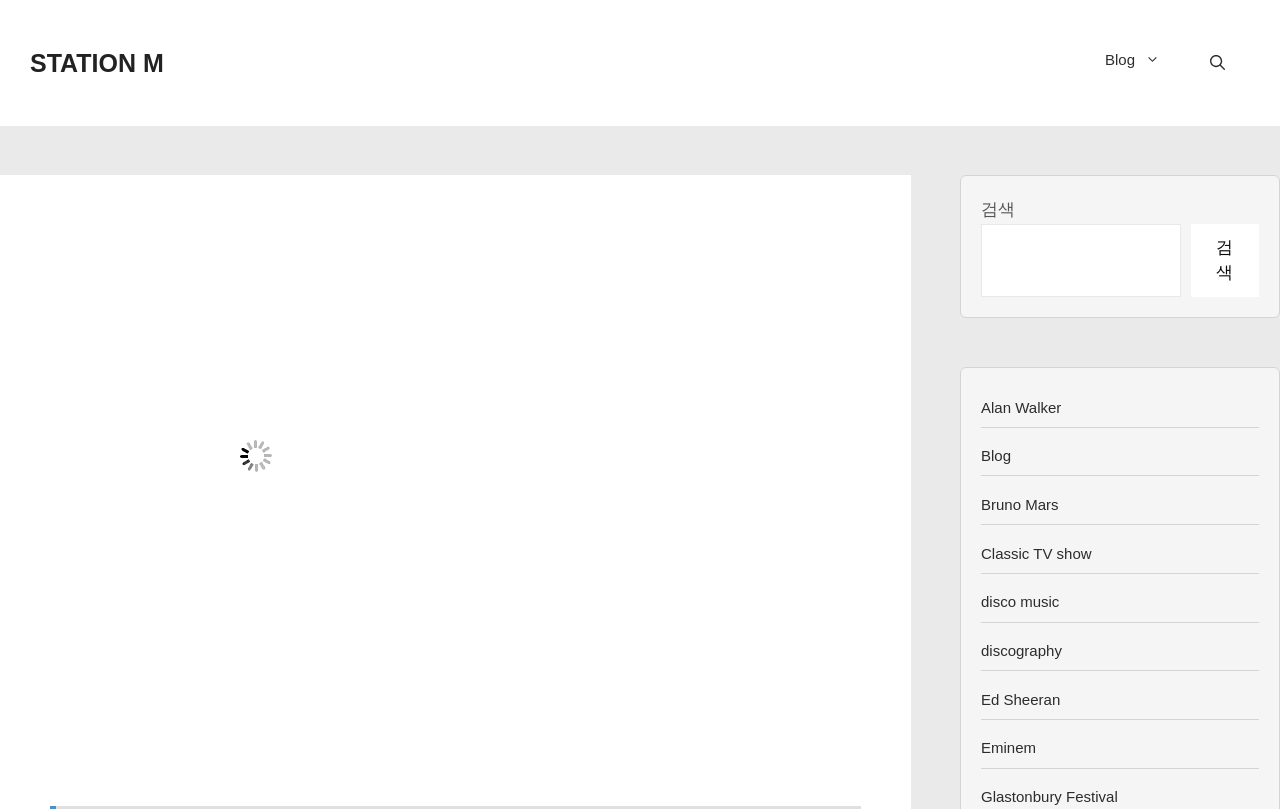Identify the bounding box coordinates for the element you need to click to achieve the following task: "go to STATION M". Provide the bounding box coordinates as four float numbers between 0 and 1, in the form [left, top, right, bottom].

[0.023, 0.061, 0.128, 0.095]